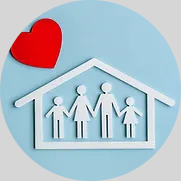What symbolizes love and connection?
Using the image, provide a concise answer in one word or a short phrase.

Vibrant red heart